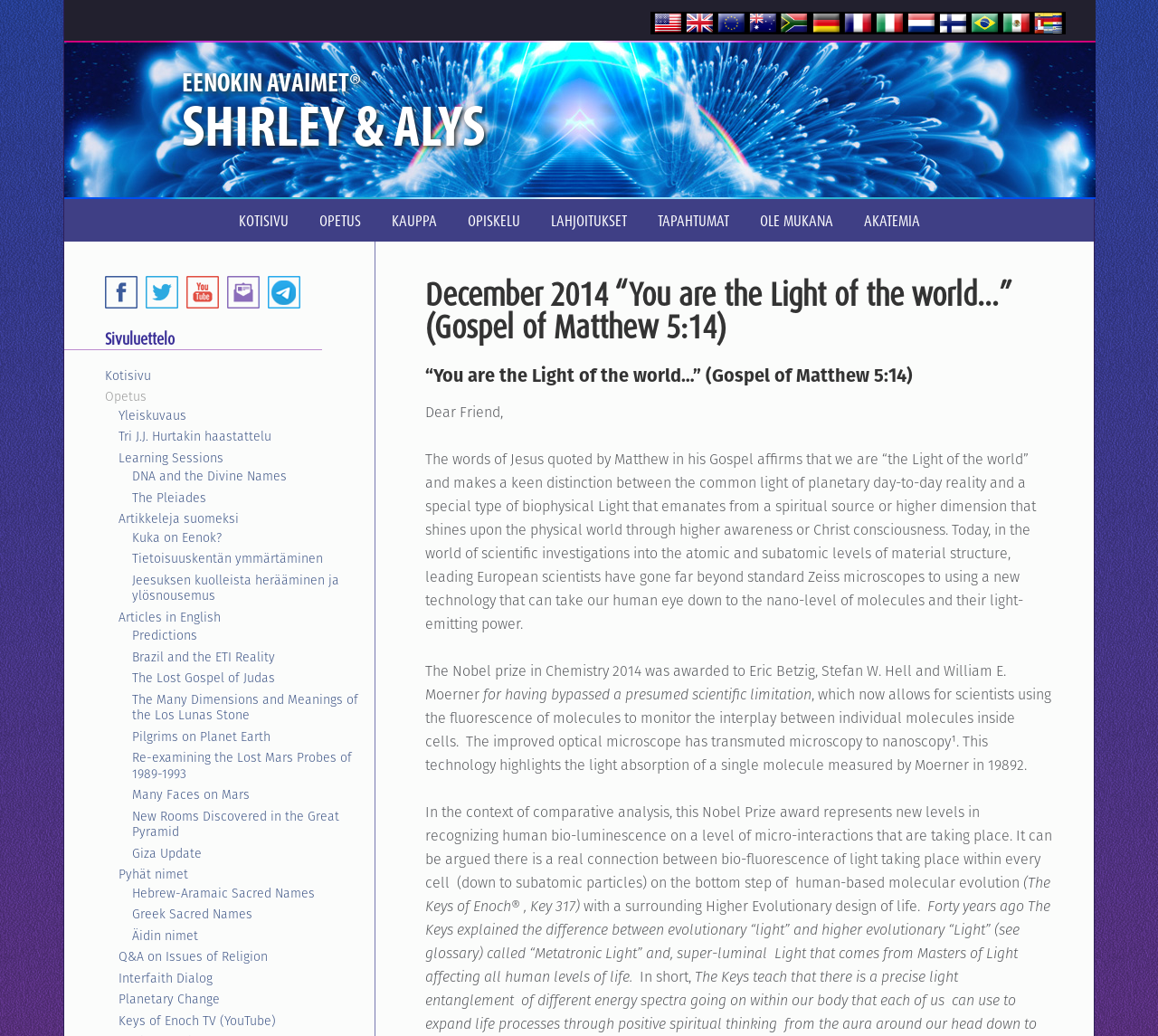Locate the bounding box coordinates of the element that needs to be clicked to carry out the instruction: "Visit the 'LAHJOITUKSET' page". The coordinates should be given as four float numbers ranging from 0 to 1, i.e., [left, top, right, bottom].

[0.464, 0.193, 0.553, 0.233]